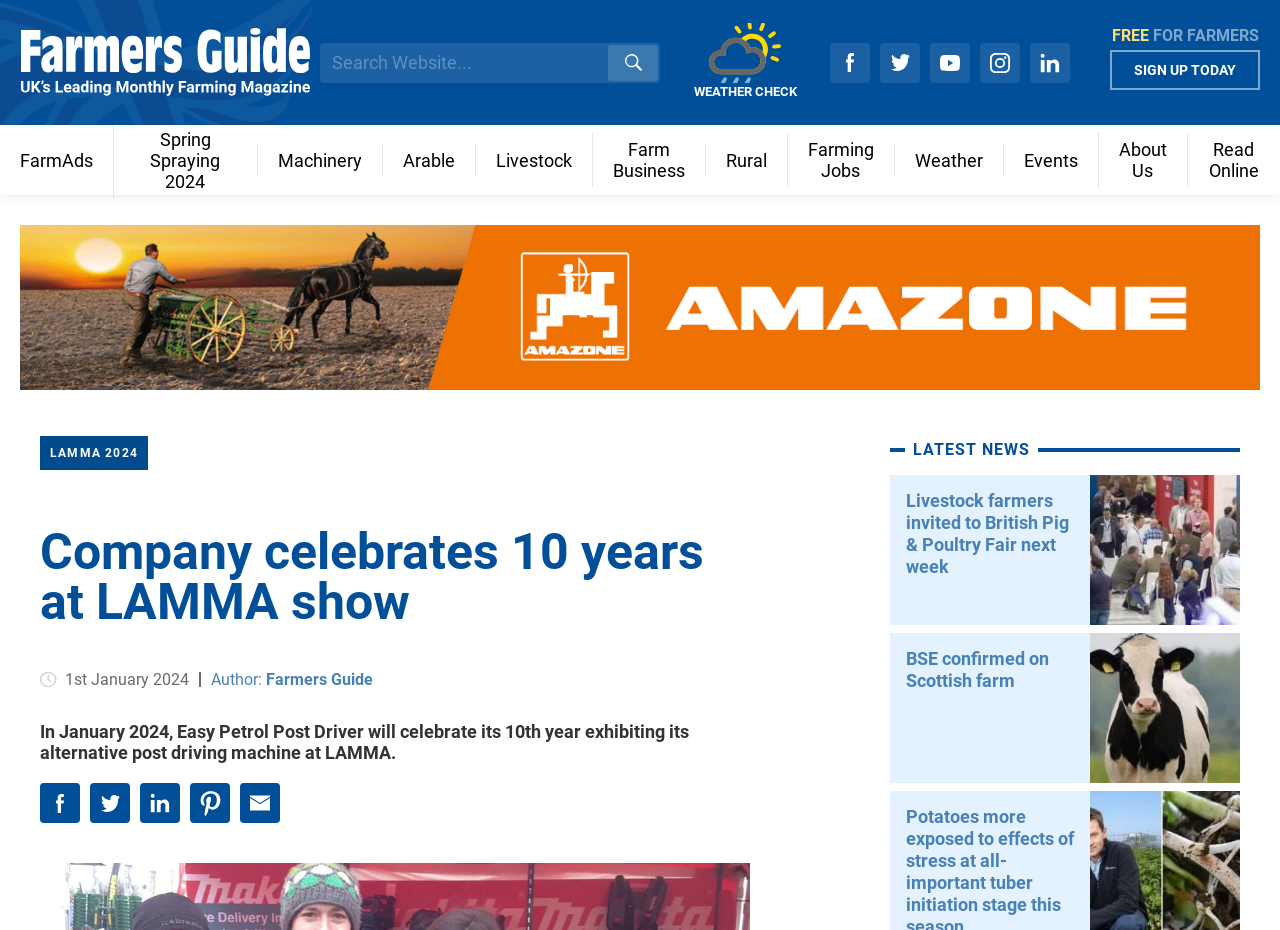Identify the bounding box coordinates necessary to click and complete the given instruction: "Check the weather".

[0.535, 0.025, 0.629, 0.109]